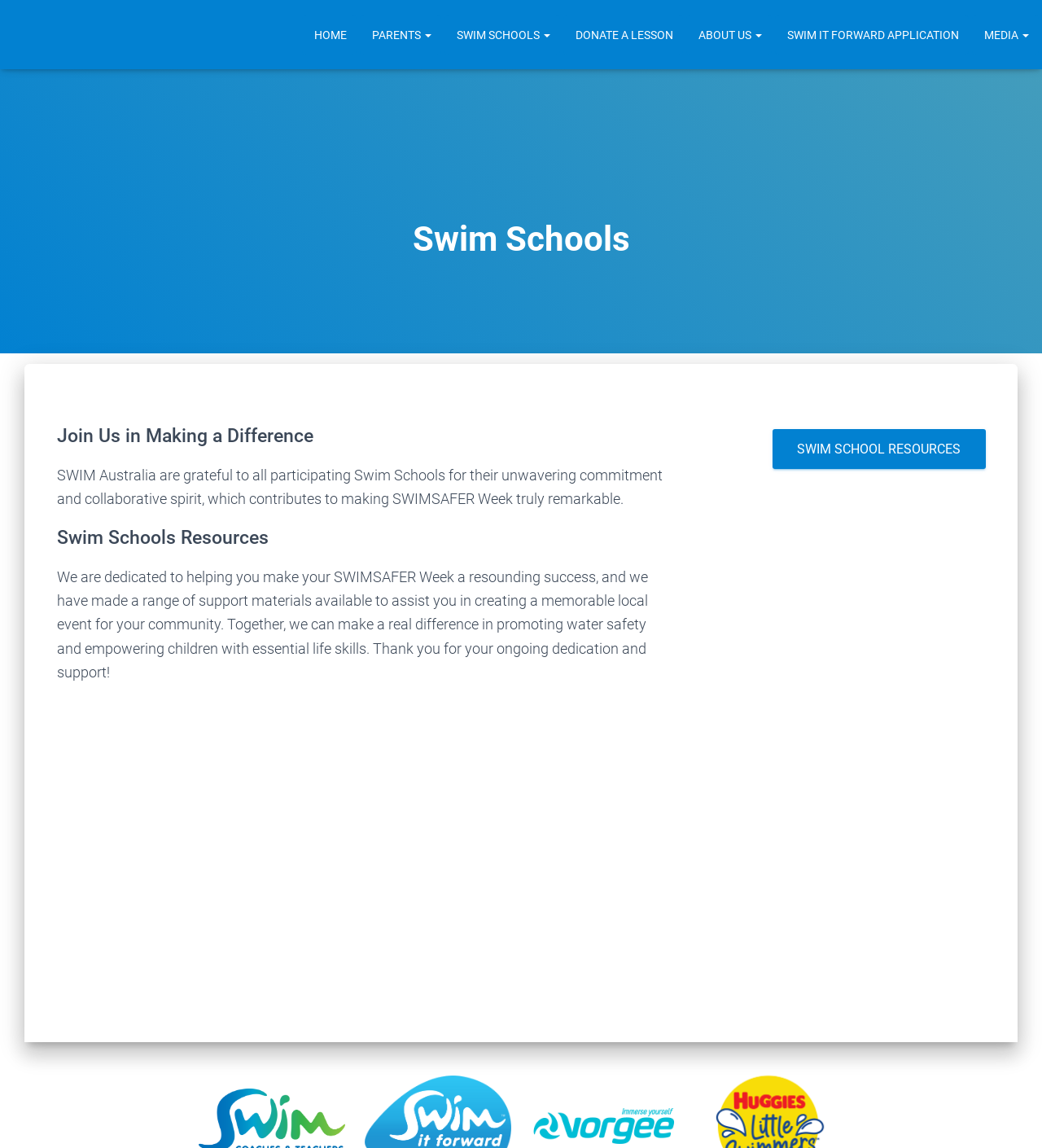Identify the bounding box for the element characterized by the following description: "Swim It Forward Application".

[0.744, 0.012, 0.93, 0.048]